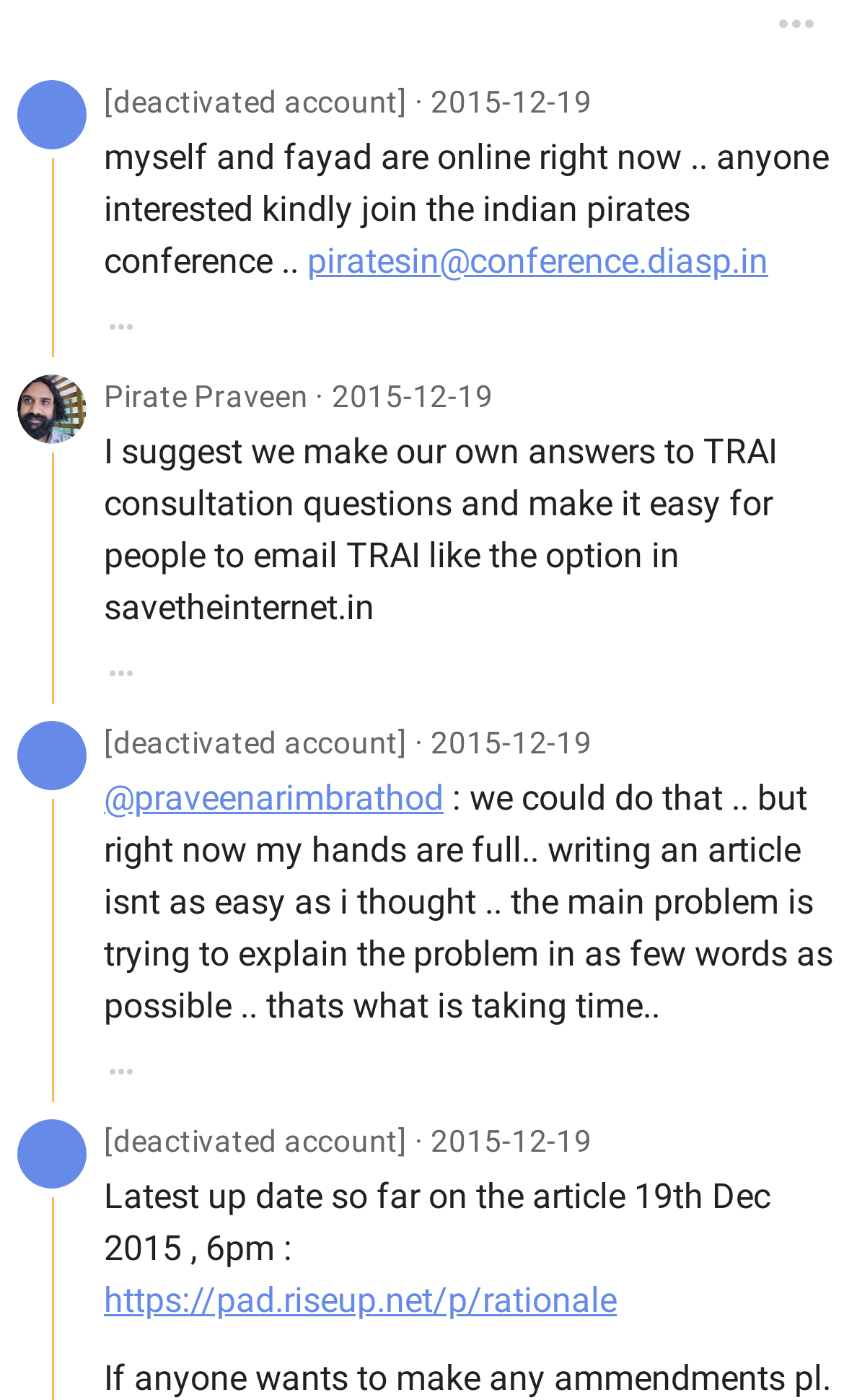Extract the bounding box for the UI element that matches this description: "[deactivated account]".

[0.123, 0.518, 0.483, 0.543]